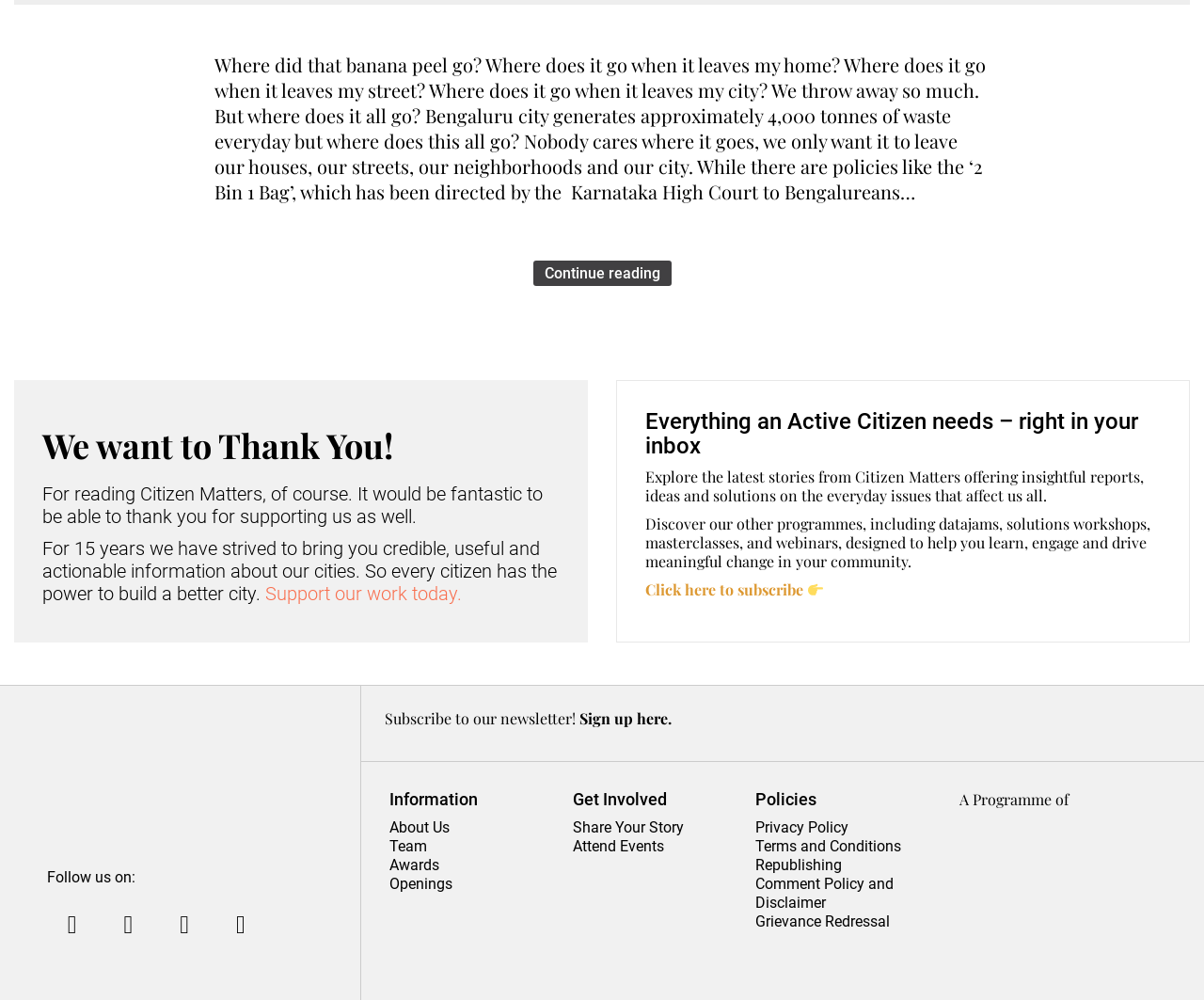Determine the bounding box coordinates in the format (top-left x, top-left y, bottom-right x, bottom-right y). Ensure all values are floating point numbers between 0 and 1. Identify the bounding box of the UI element described by: Terms and Conditions

[0.627, 0.837, 0.749, 0.855]